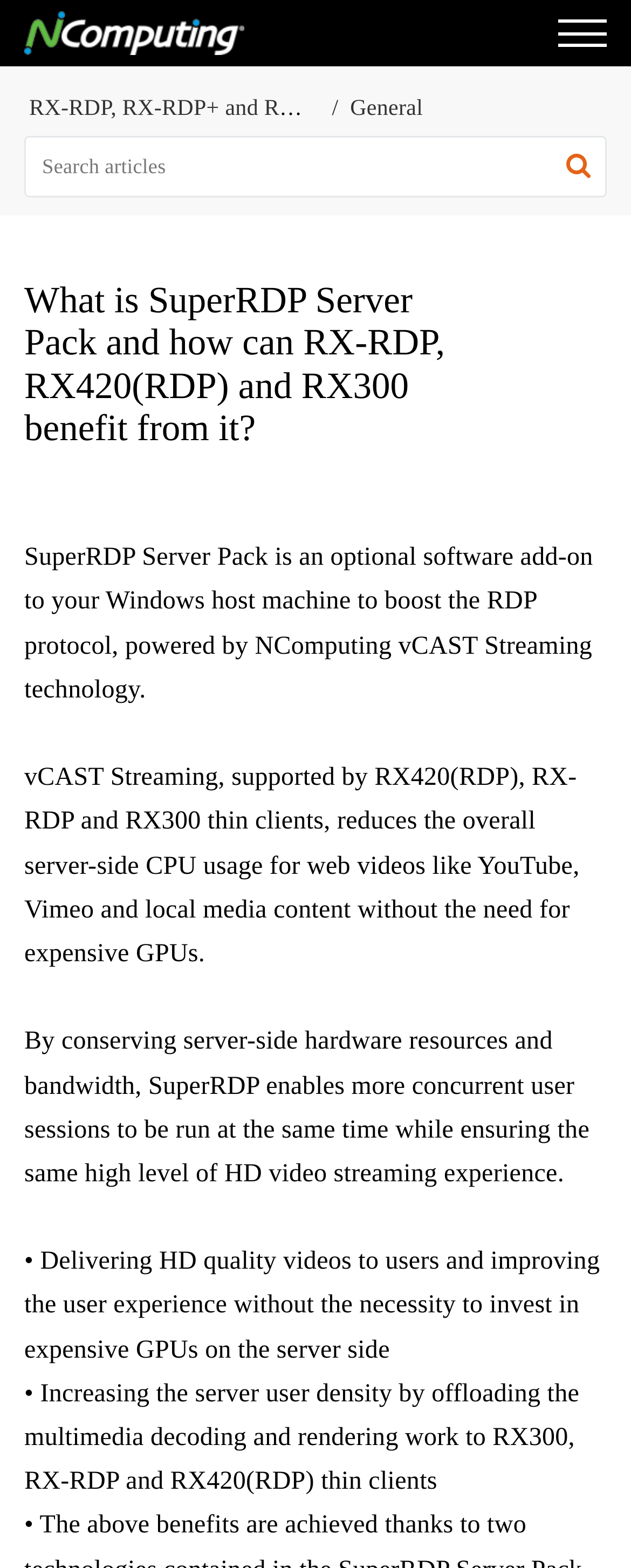Use the details in the image to answer the question thoroughly: 
What is SuperRDP Server Pack?

Based on the webpage content, SuperRDP Server Pack is an optional software add-on to a Windows host machine that boosts the RDP protocol, powered by NComputing vCAST Streaming technology.